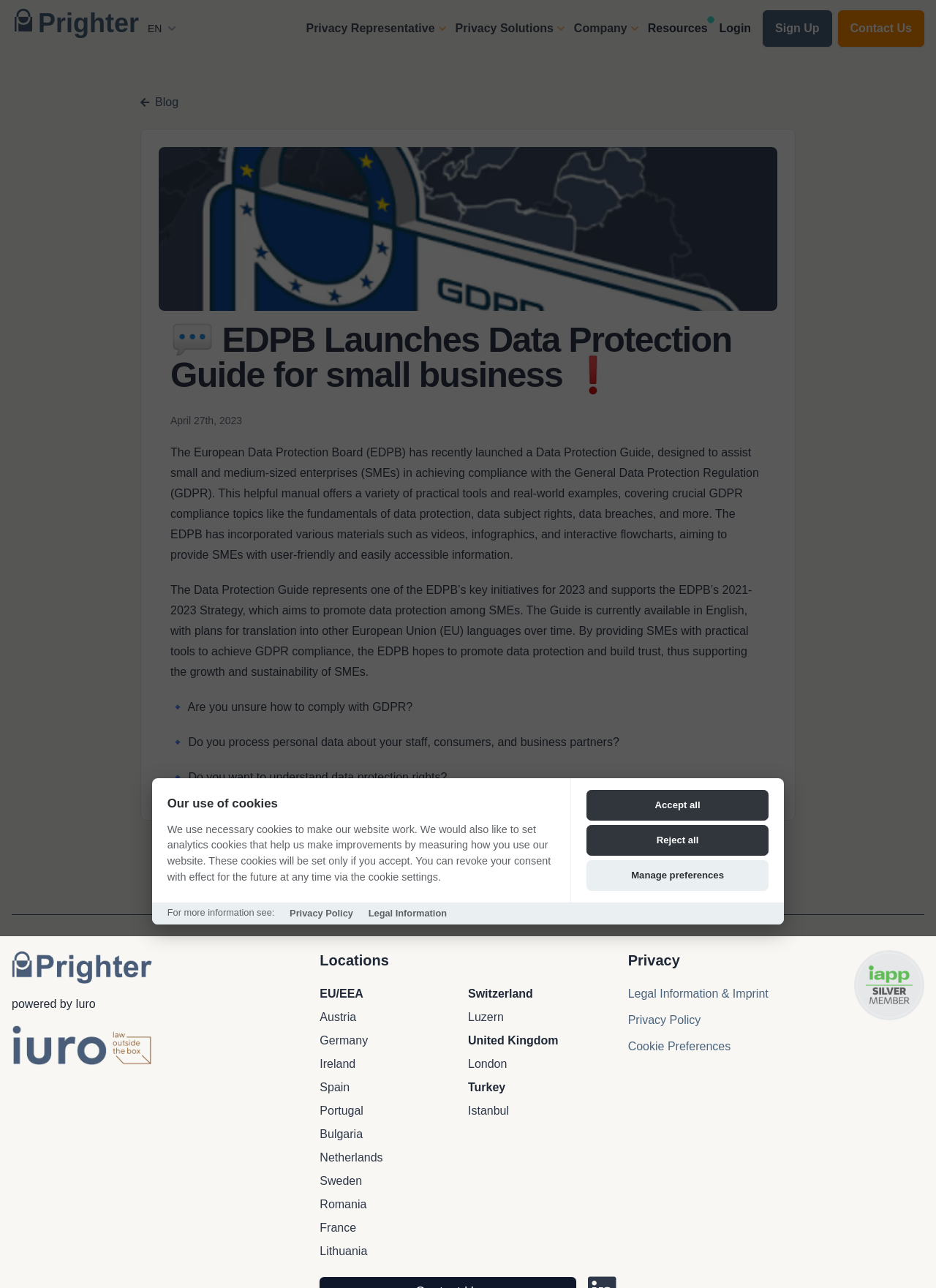Identify the bounding box coordinates for the UI element described as: "parent_node: powered by Iuro". The coordinates should be provided as four floats between 0 and 1: [left, top, right, bottom].

[0.012, 0.795, 0.162, 0.828]